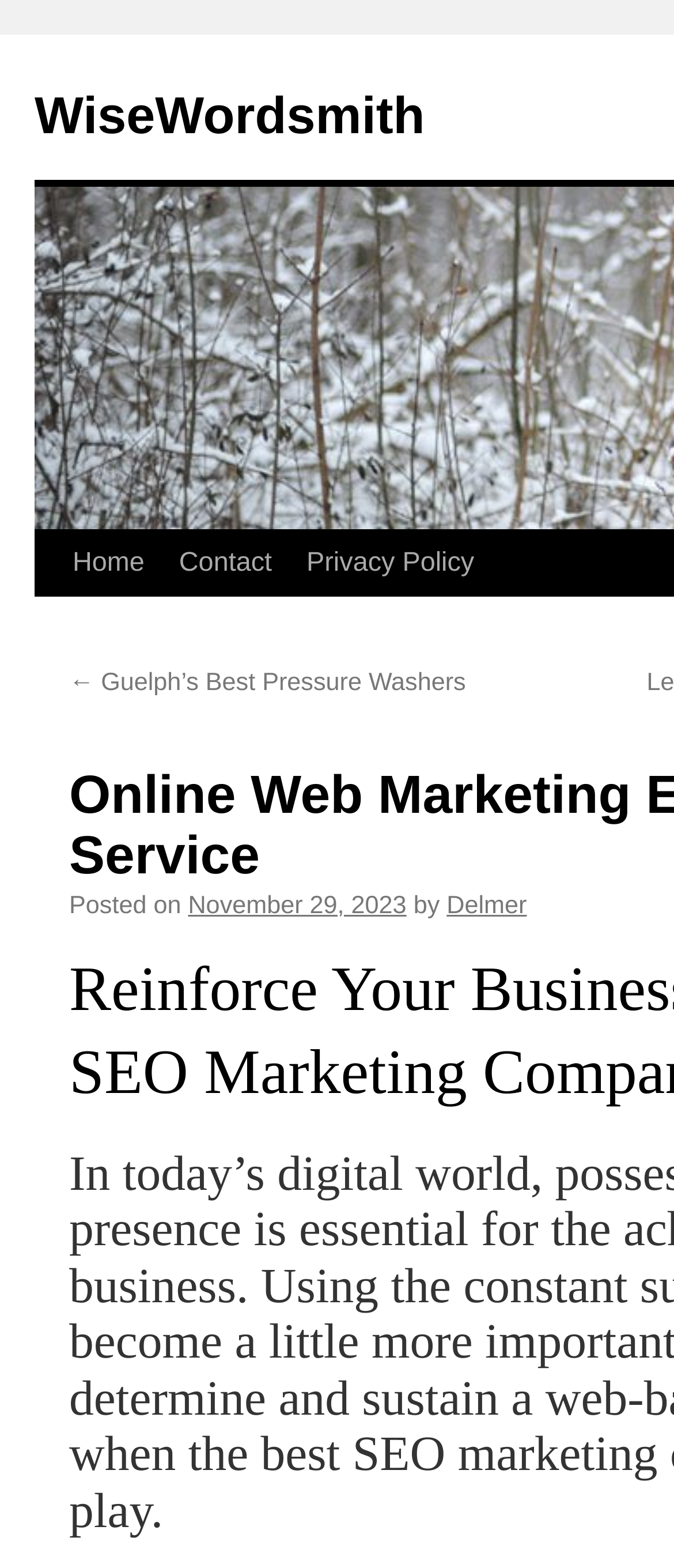Identify the bounding box coordinates of the part that should be clicked to carry out this instruction: "view post details".

[0.663, 0.569, 0.782, 0.586]